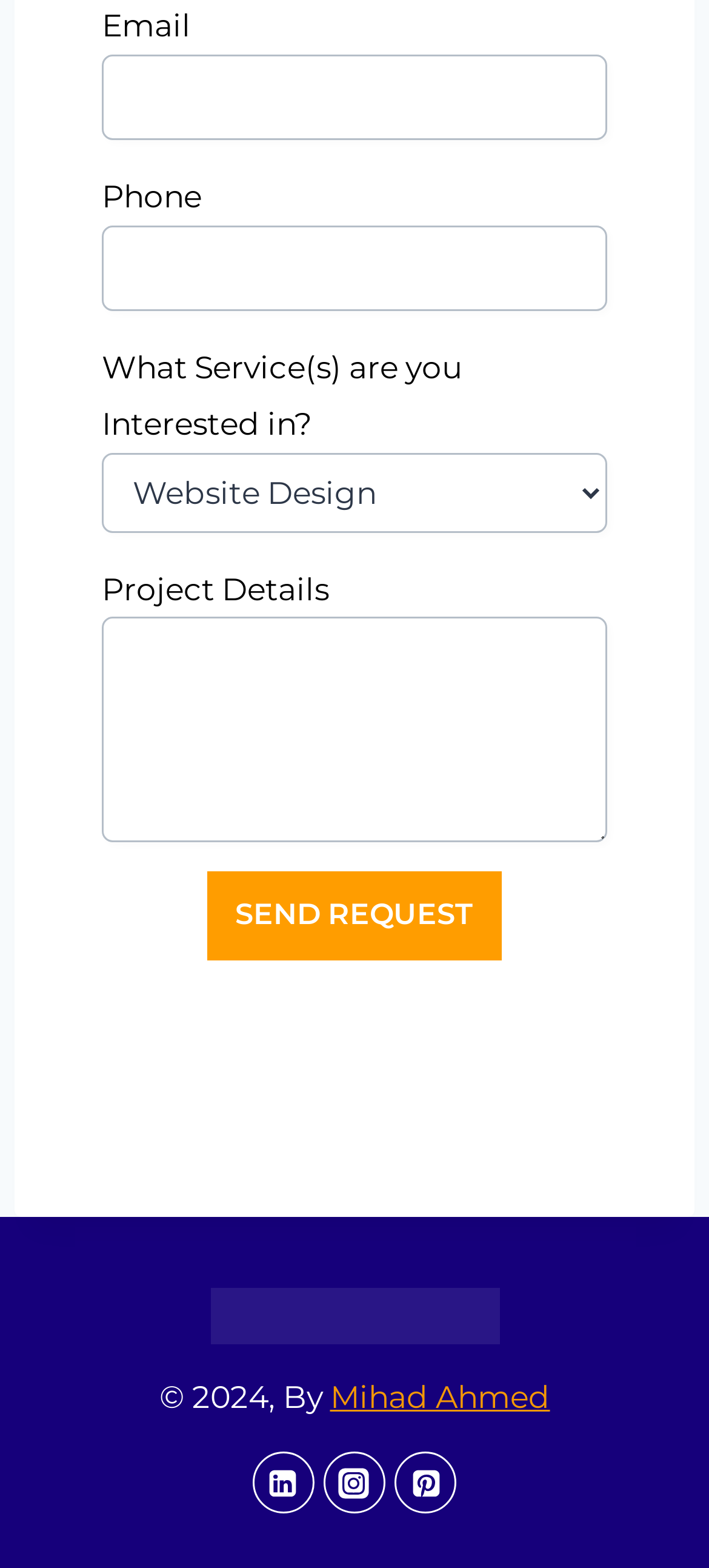Find the coordinates for the bounding box of the element with this description: "parent_node: Project Details name="kb_field_4"".

[0.144, 0.394, 0.856, 0.538]